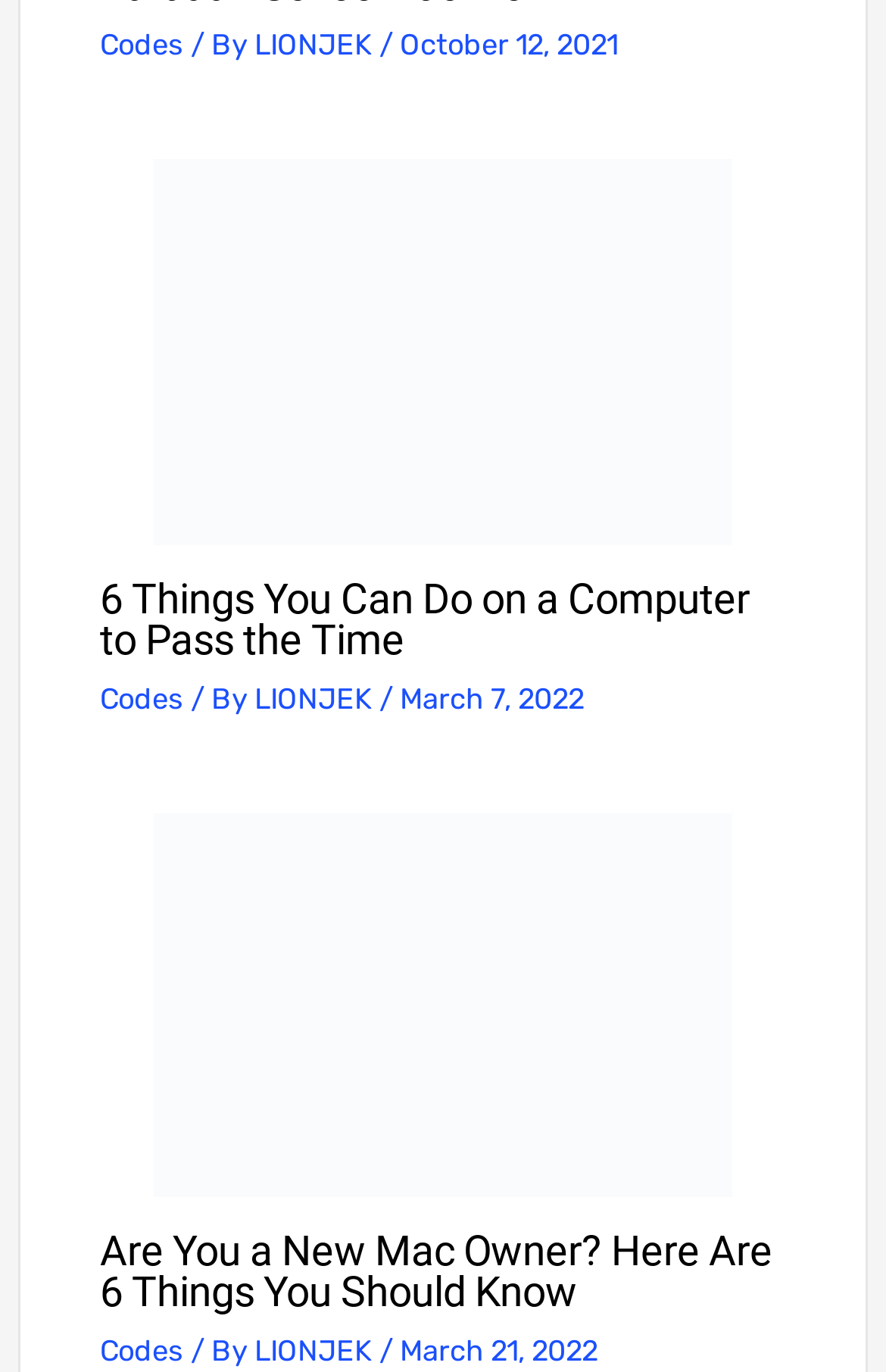Identify the bounding box coordinates of the region that should be clicked to execute the following instruction: "go to the page of LIONJEK".

[0.287, 0.02, 0.428, 0.045]